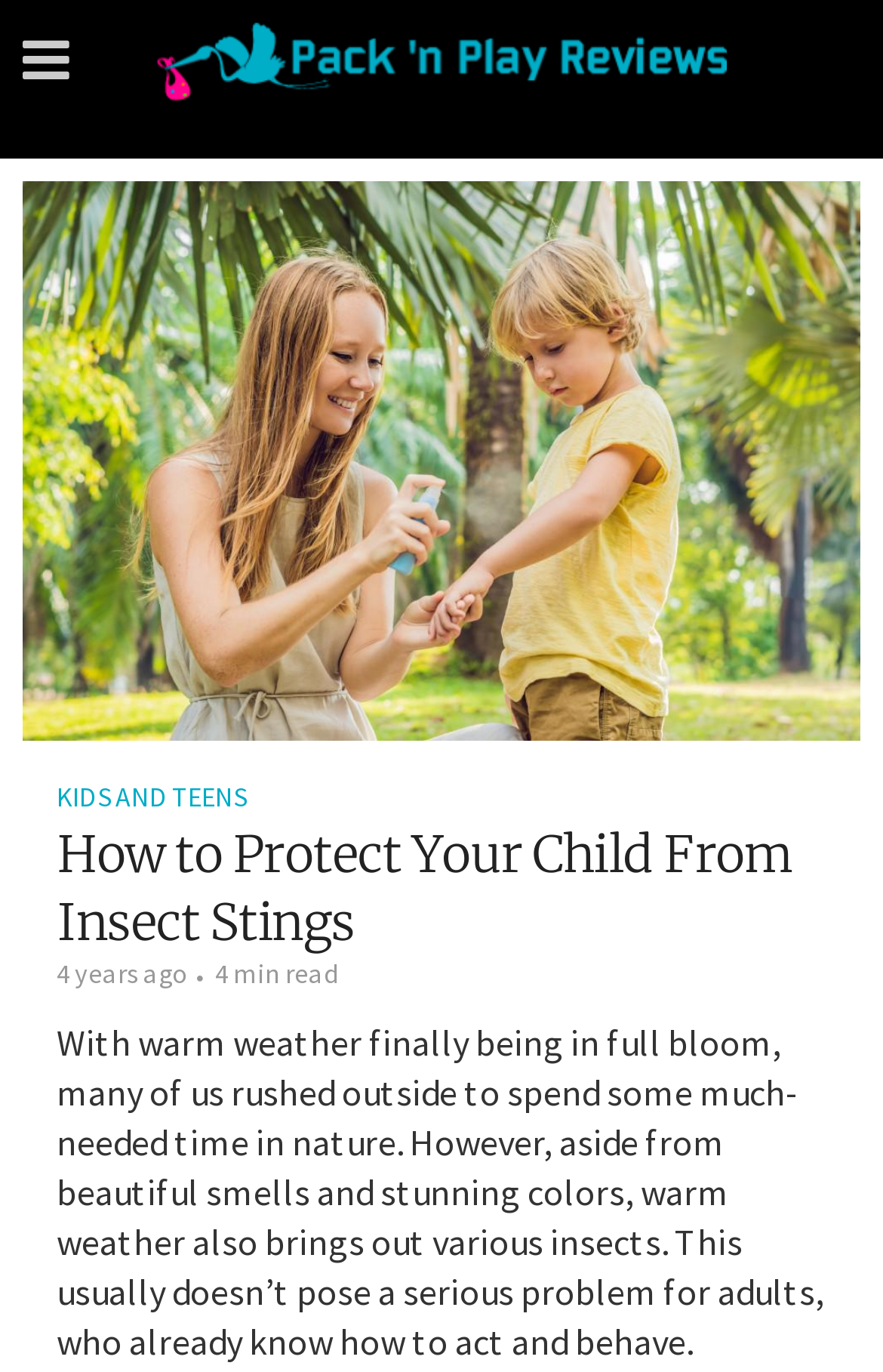How long ago was the article published?
Kindly offer a detailed explanation using the data available in the image.

I found the publication time of the article by looking at the StaticText element '4 years ago' which is a sub-element of the figure element, indicating when the article was published.